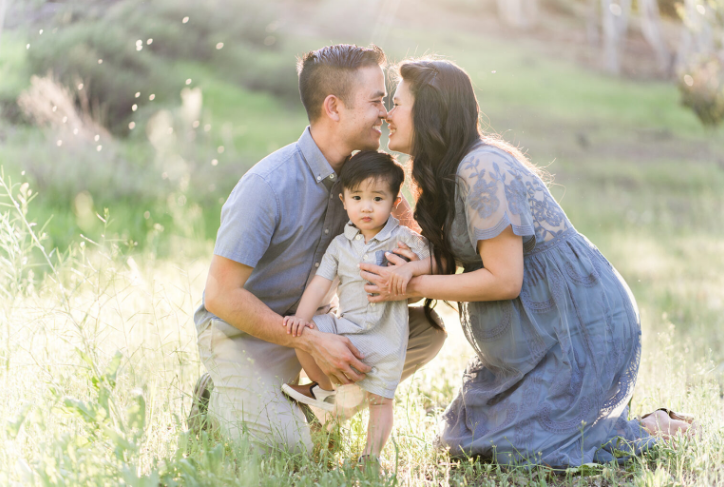Answer the question below in one word or phrase:
What is the son doing in the image?

looking at his parents